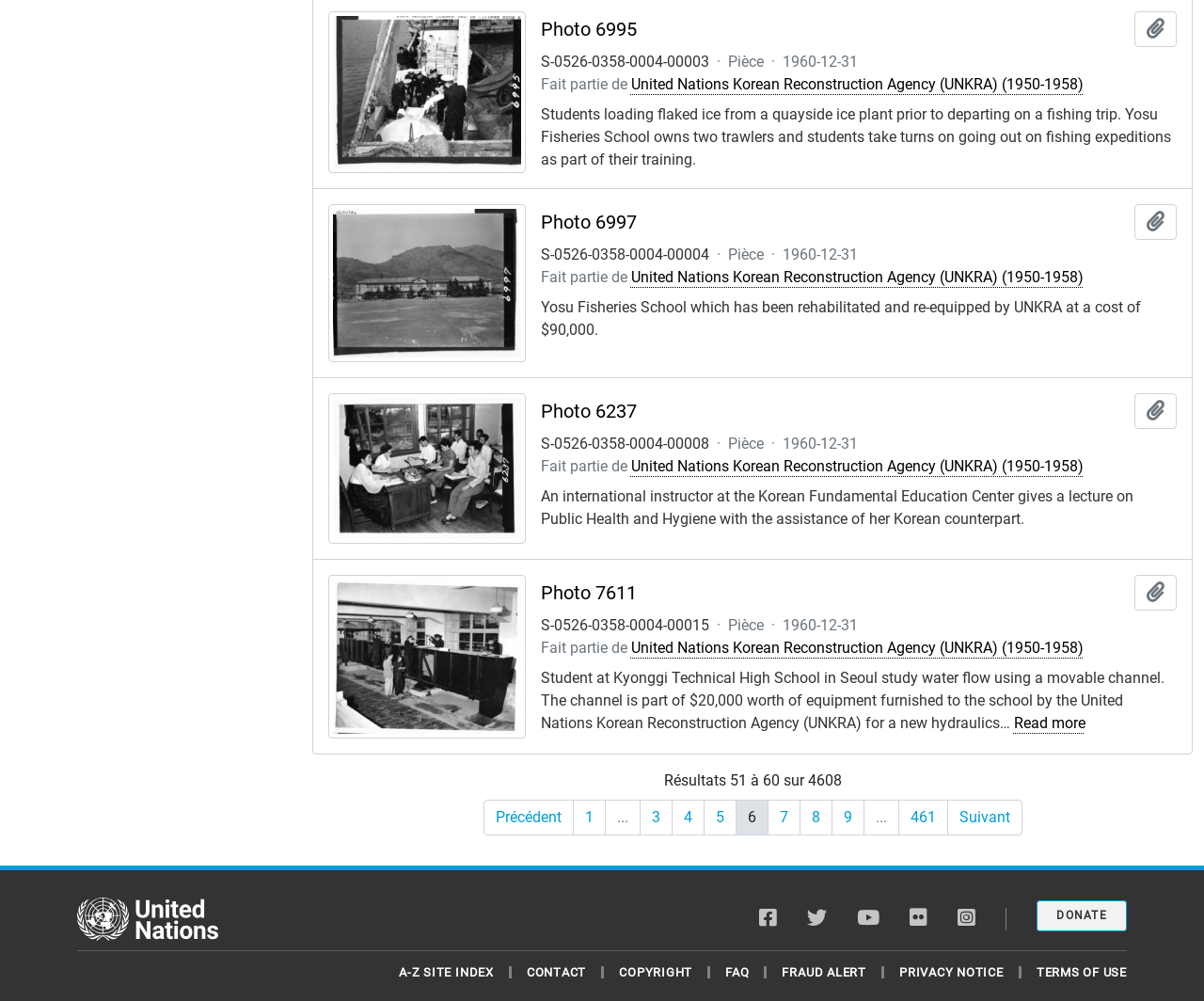From the webpage screenshot, predict the bounding box of the UI element that matches this description: "Privacy Notice".

[0.747, 0.964, 0.833, 0.978]